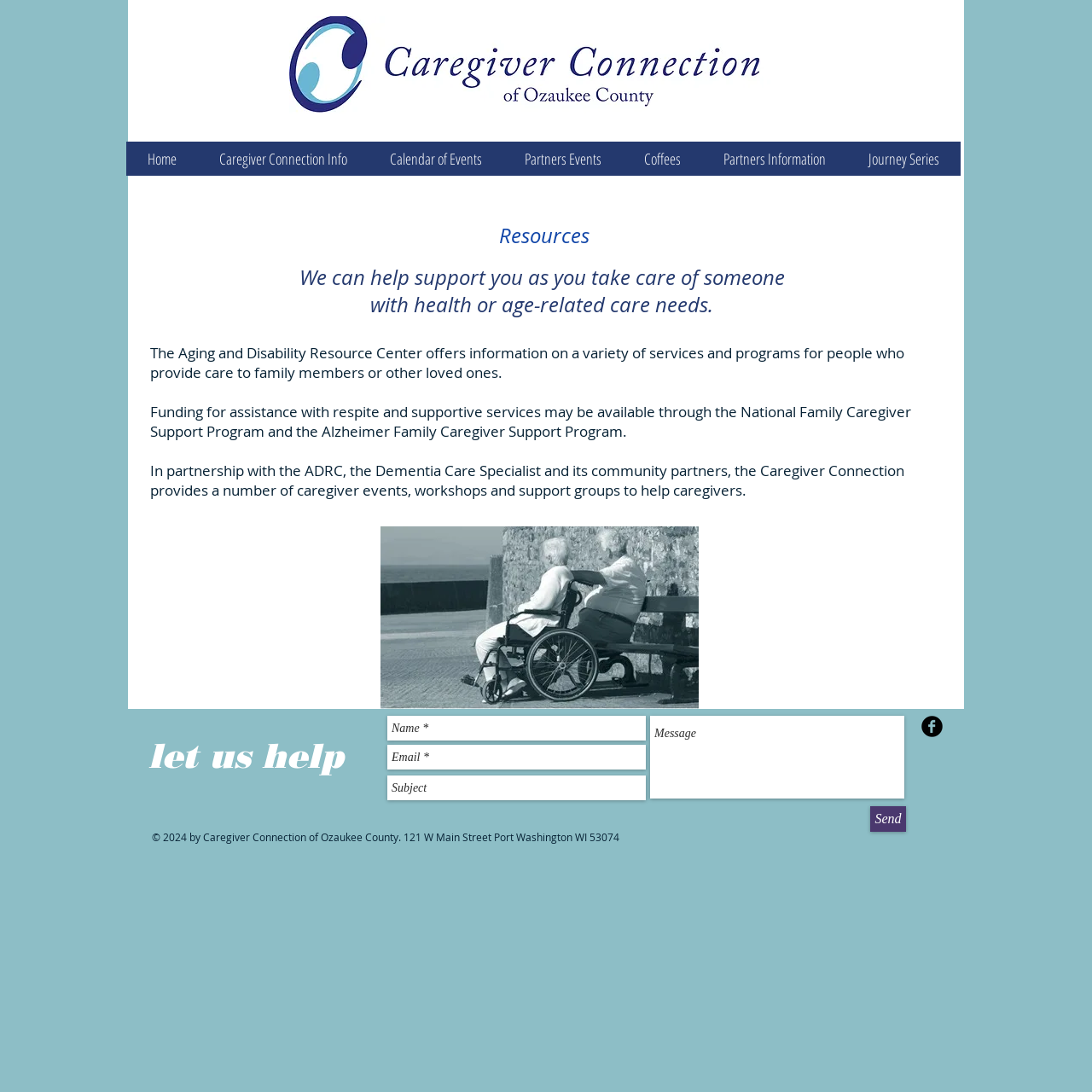Identify the coordinates of the bounding box for the element that must be clicked to accomplish the instruction: "Enter your name".

[0.355, 0.655, 0.591, 0.678]